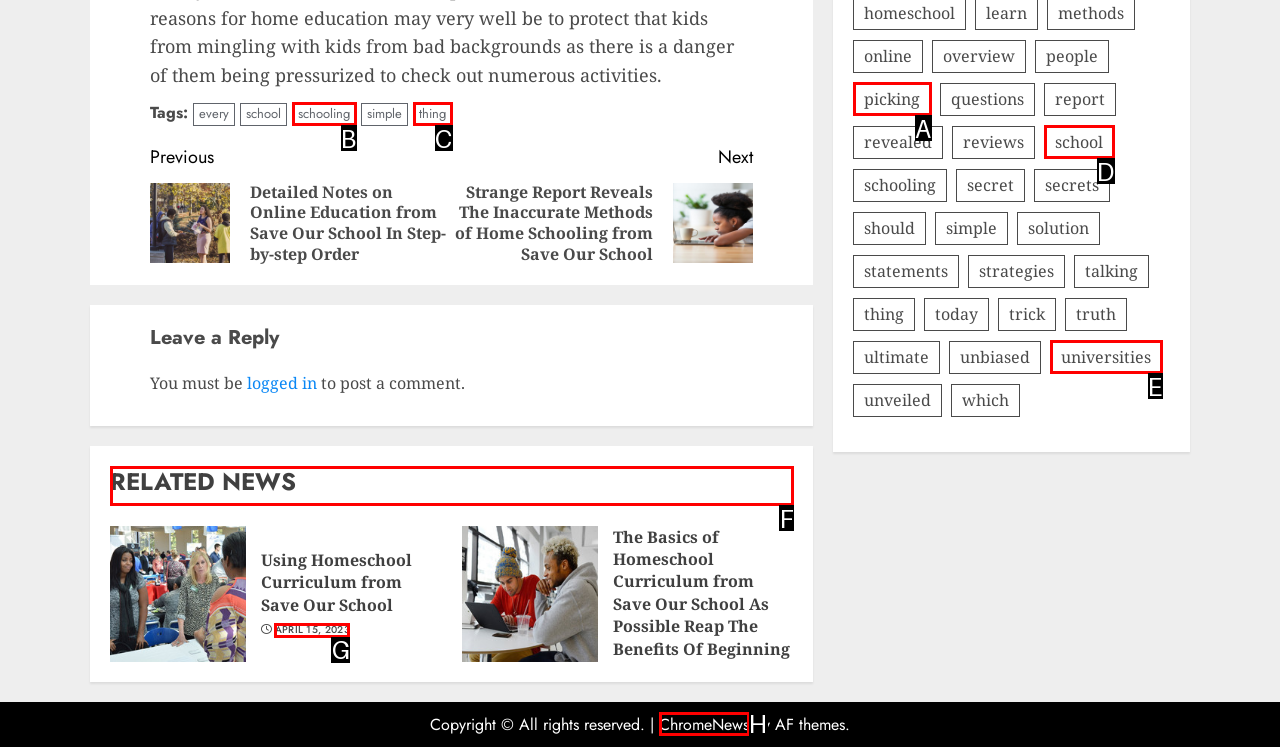Point out the specific HTML element to click to complete this task: View the 'RELATED NEWS' section Reply with the letter of the chosen option.

F